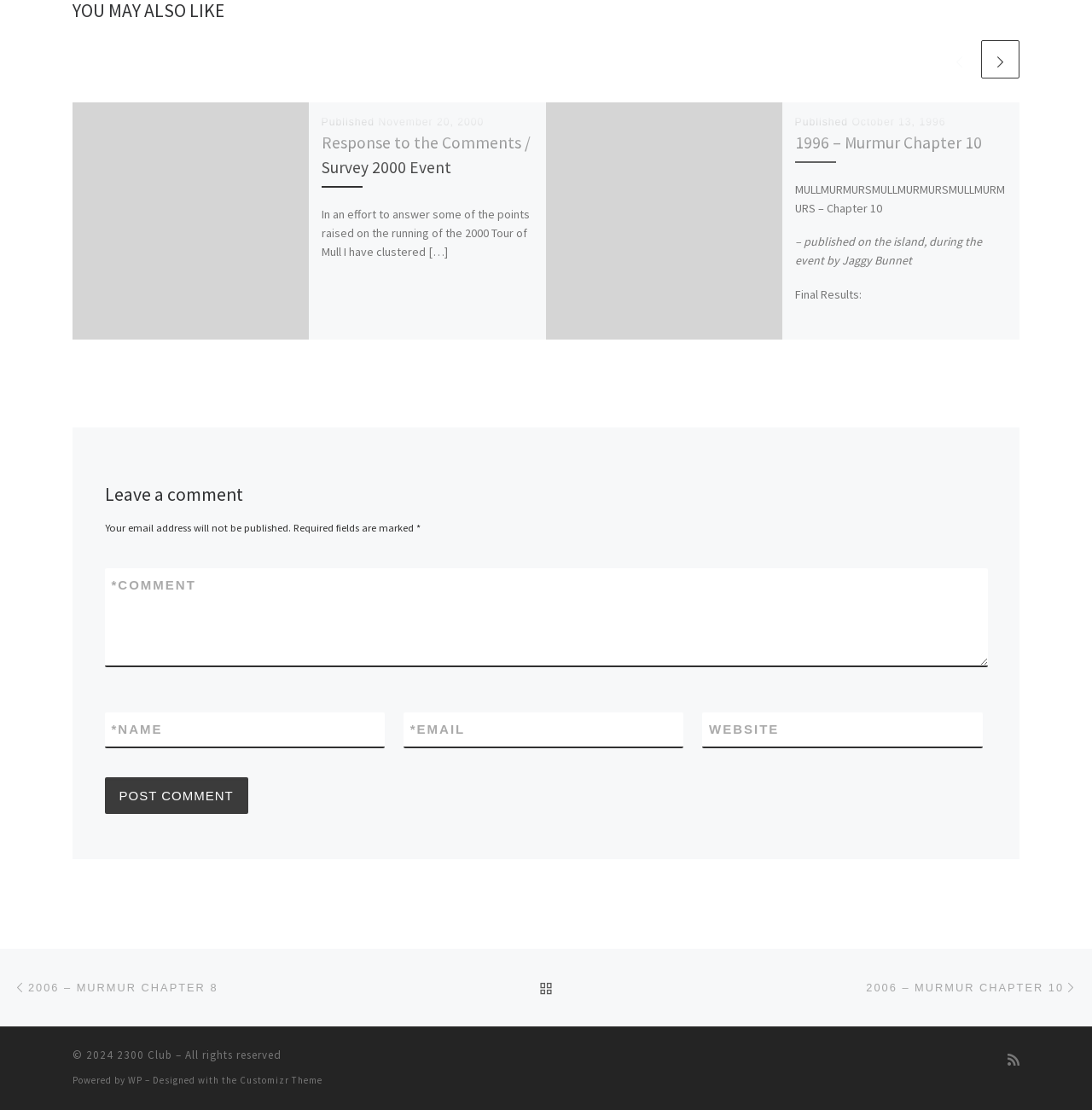Identify the bounding box coordinates necessary to click and complete the given instruction: "Enlarge the Bennett Route Map".

None